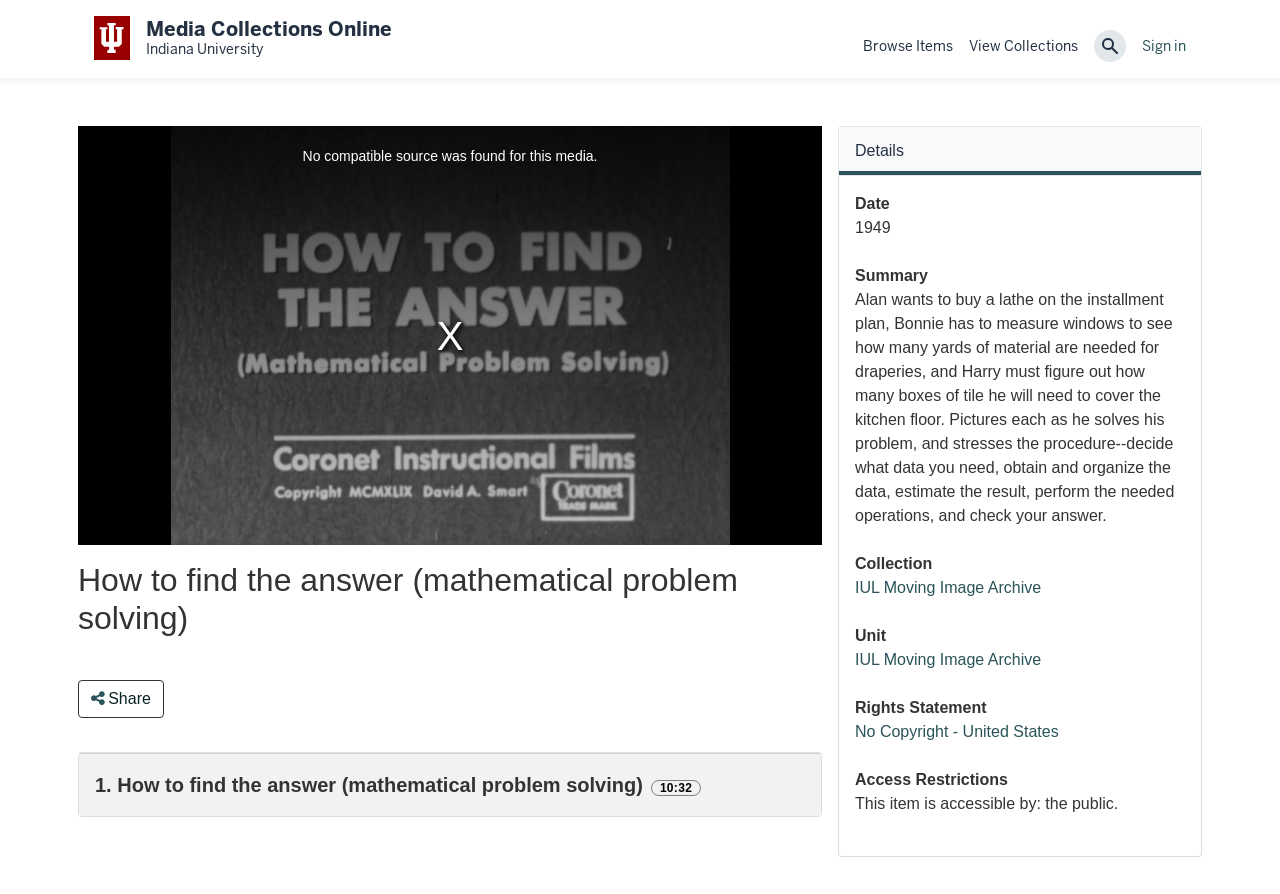Please find the bounding box for the UI component described as follows: "Share".

[0.061, 0.76, 0.128, 0.803]